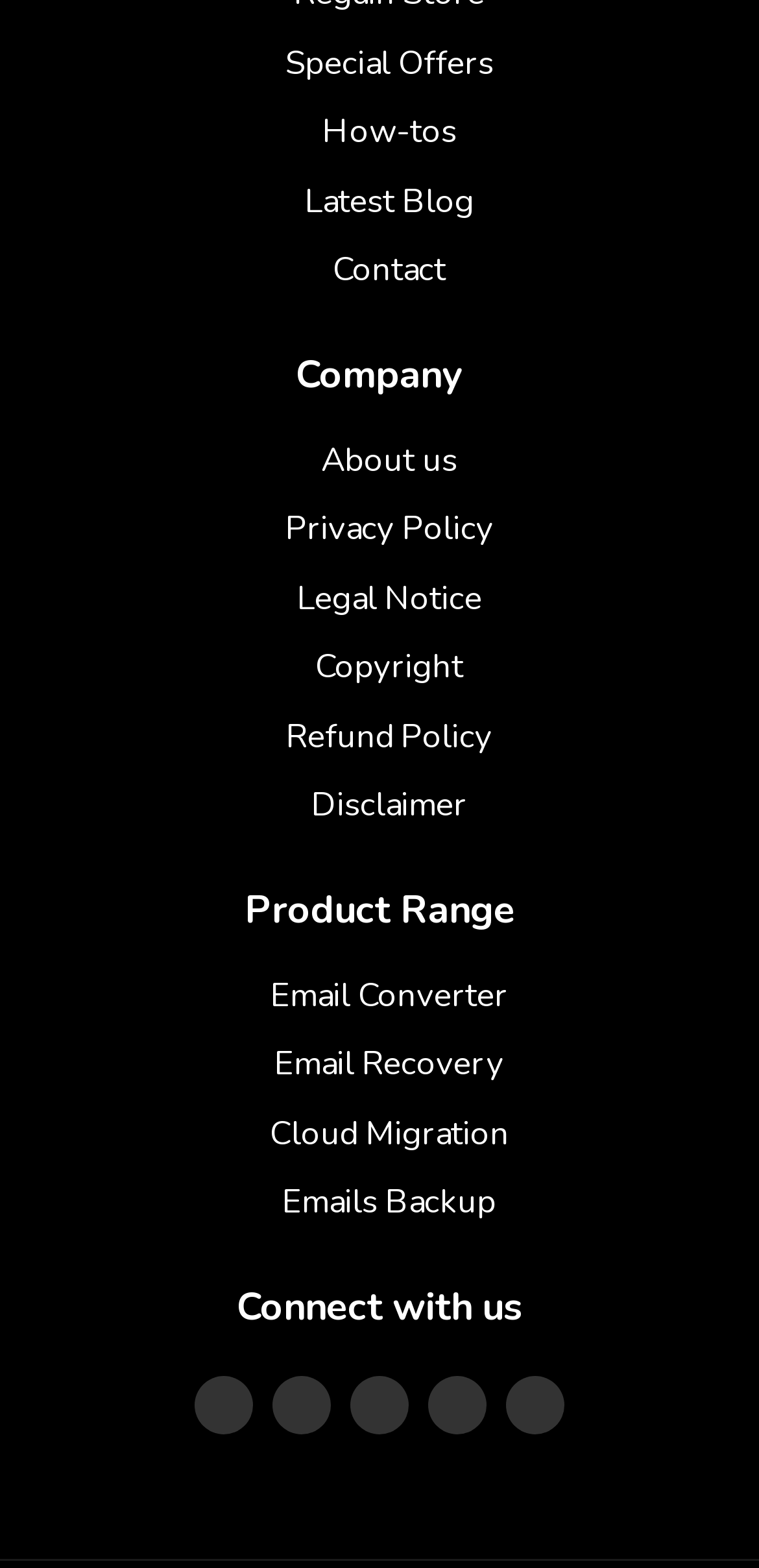Please provide a comprehensive answer to the question below using the information from the image: What is the second link in the top navigation?

I looked at the top navigation links and found the second link, which is 'How-tos'.